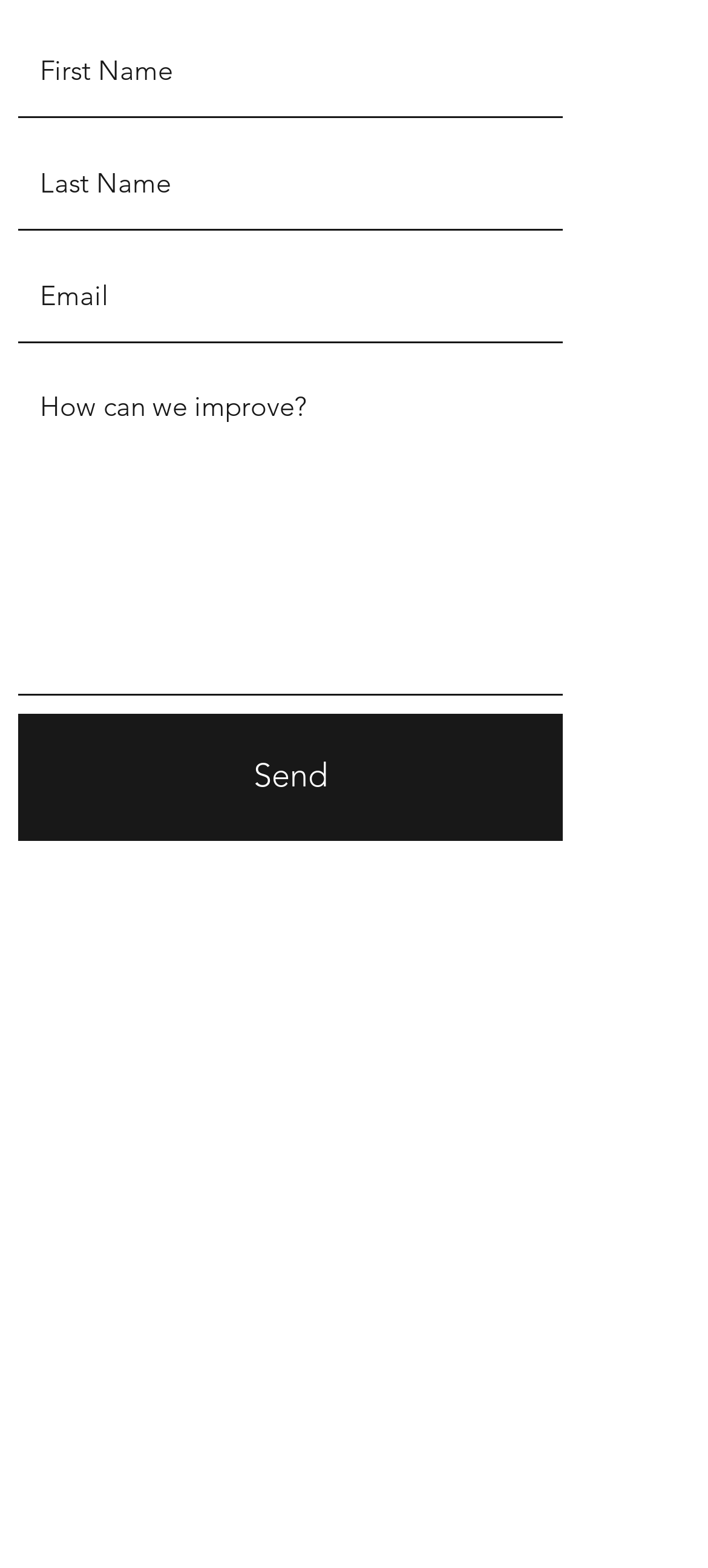Using the webpage screenshot and the element description aria-label="Last Name" name="last-name" placeholder="Last Name", determine the bounding box coordinates. Specify the coordinates in the format (top-left x, top-left y, bottom-right x, bottom-right y) with values ranging from 0 to 1.

[0.026, 0.087, 0.795, 0.147]